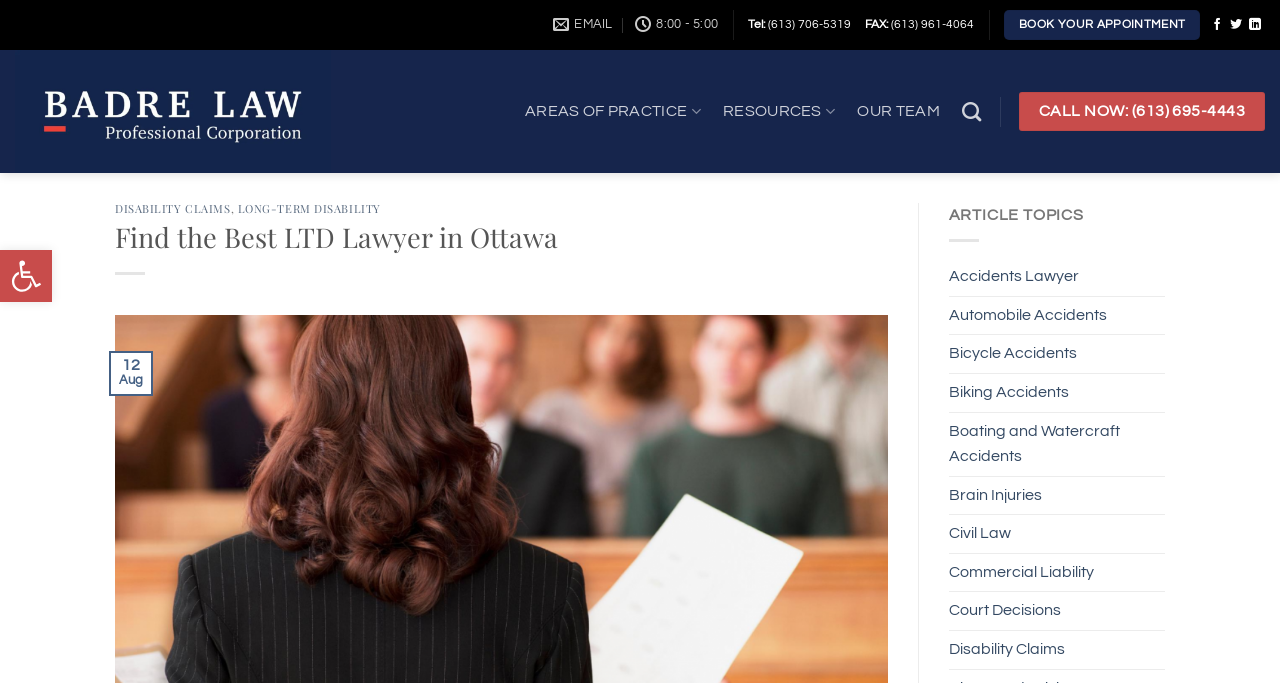Use the details in the image to answer the question thoroughly: 
What is the name of the law firm on this webpage?

I found the name of the law firm by looking at the top-left section of the webpage, where the logo and firm name are displayed. The name is listed next to the logo.